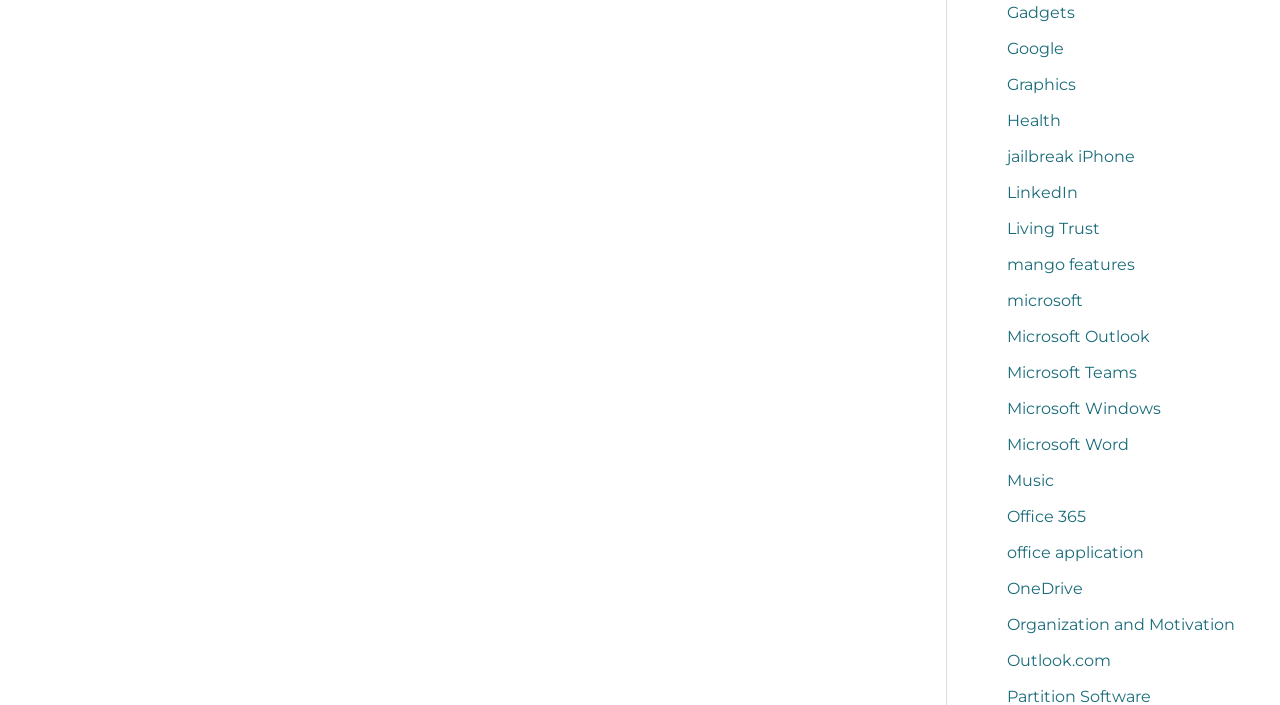Refer to the image and offer a detailed explanation in response to the question: What is the link above 'Microsoft Outlook'?

The link above 'Microsoft Outlook' is 'microsoft'. It is located vertically above 'Microsoft Outlook' with a bounding box of [0.787, 0.413, 0.846, 0.44].